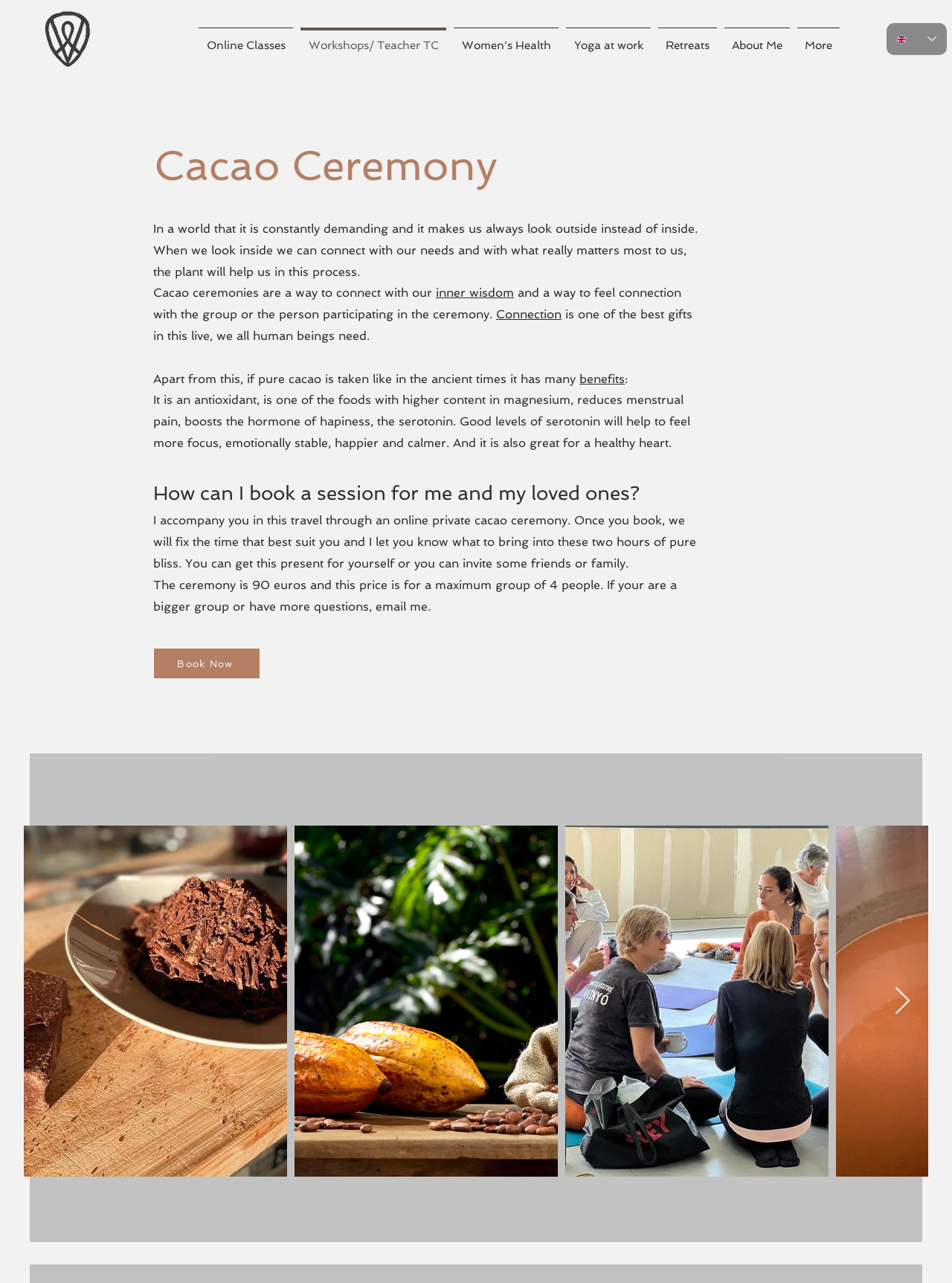Generate a thorough caption detailing the webpage content.

This webpage is about a Cacao Ceremony and Hatha yoga union. At the top left corner, there is a logo image. Below the logo, there is a navigation menu with several links, including "Online Classes", "Workshops/ Teacher TC", "Women's Health", "Yoga at work", "Retreats", "About Me", and "More". 

To the right of the navigation menu, there is a language selector combobox with English selected. 

Below the navigation menu, there is a heading "Cacao Ceremony" followed by a paragraph of text that explains the purpose of cacao ceremonies, which is to connect with one's inner wisdom and feel a sense of connection with others. 

The text continues to describe the benefits of pure cacao, including its antioxidant properties, high magnesium content, and ability to reduce menstrual pain and boost serotonin levels. 

Further down, there is a section that explains how to book a private online cacao ceremony, including the price and what to expect. 

On the right side of the page, there are three large buttons with images, which appear to be related to cacao ceremonies. At the bottom right corner, there is a "Next Item" button with an arrow icon.